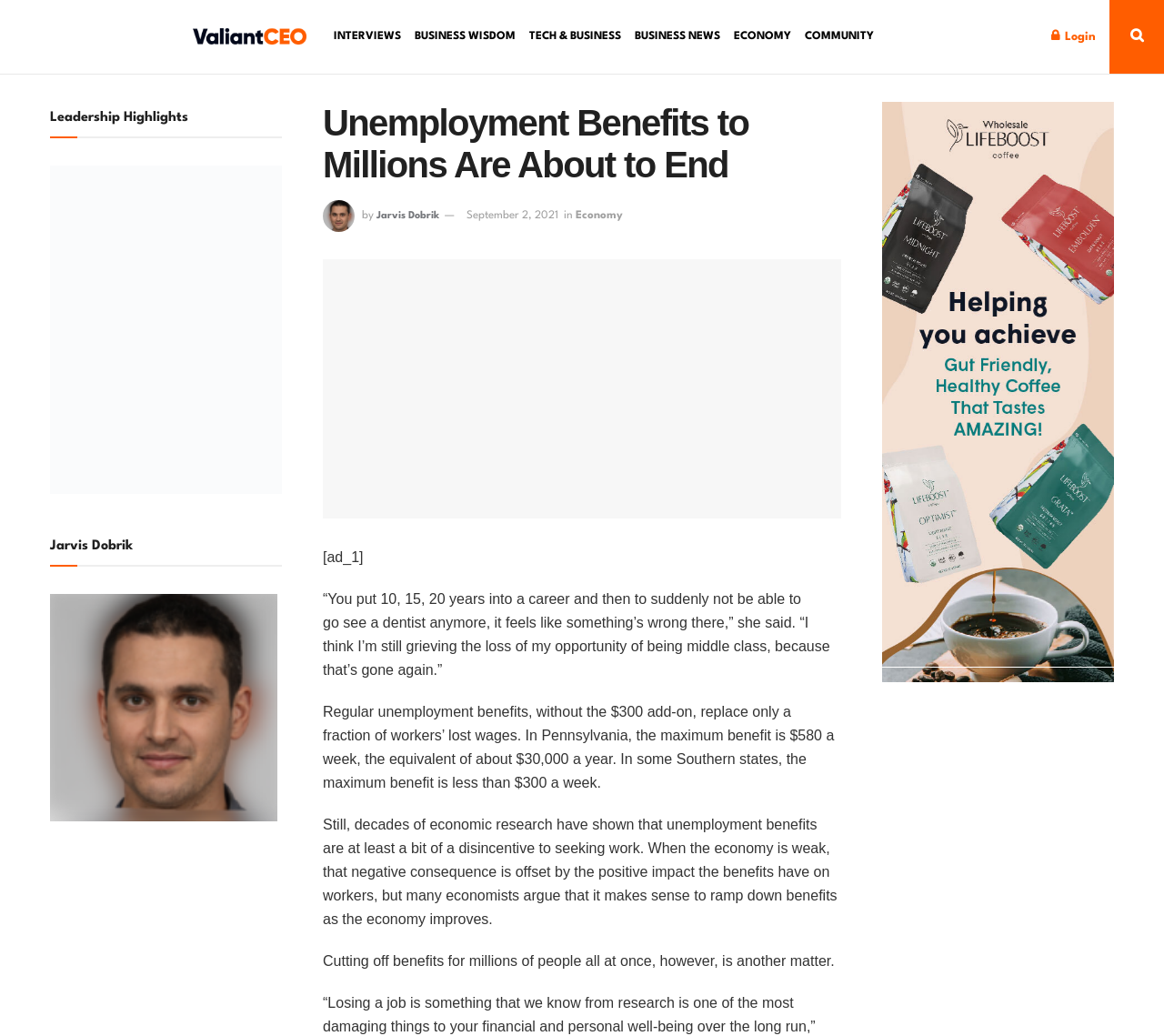Find the bounding box coordinates of the clickable area required to complete the following action: "Click on ValiantCEO".

[0.164, 0.024, 0.263, 0.047]